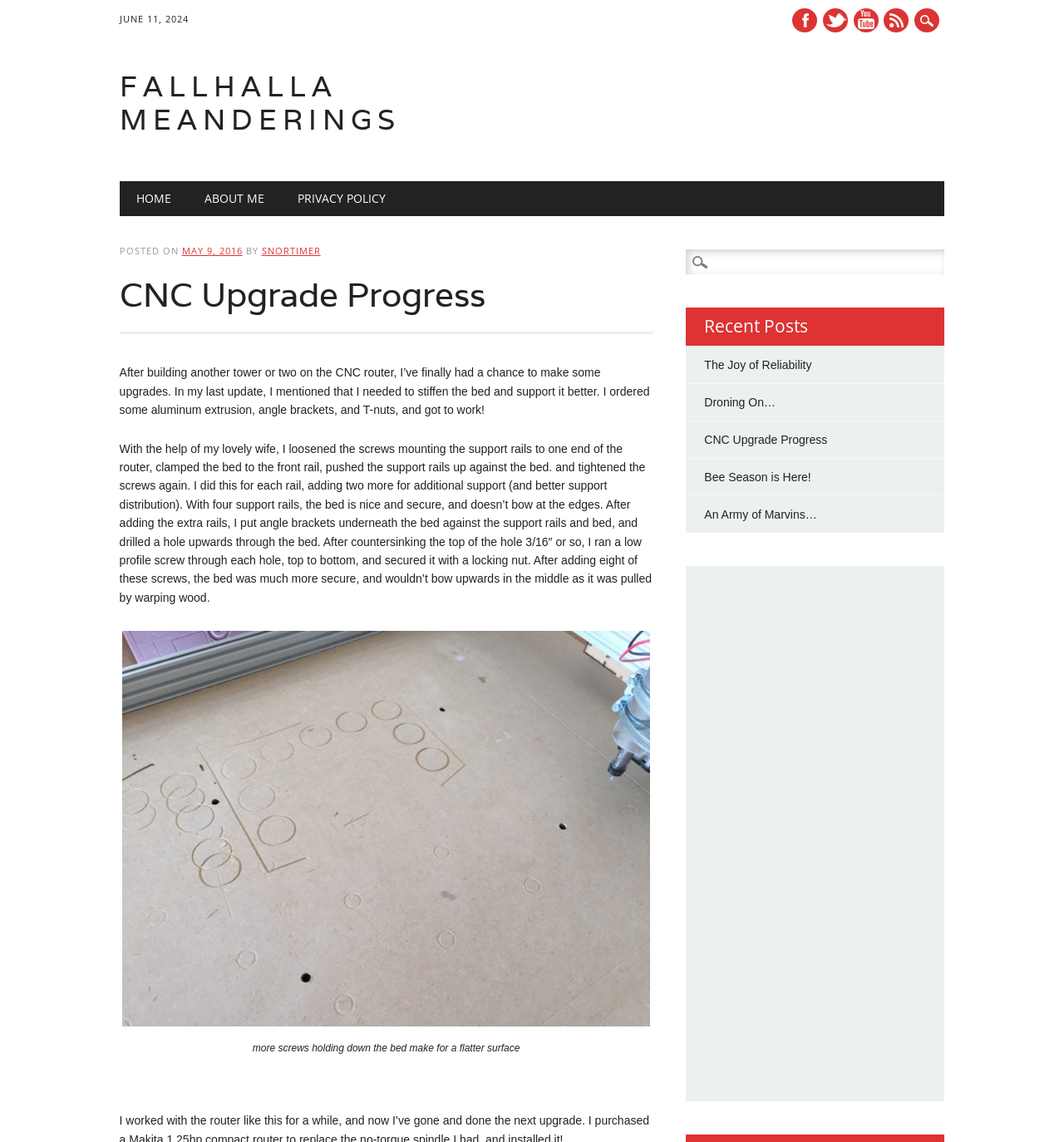Determine the bounding box coordinates of the element that should be clicked to execute the following command: "Check the CNC Upgrade Progress post".

[0.112, 0.243, 0.614, 0.293]